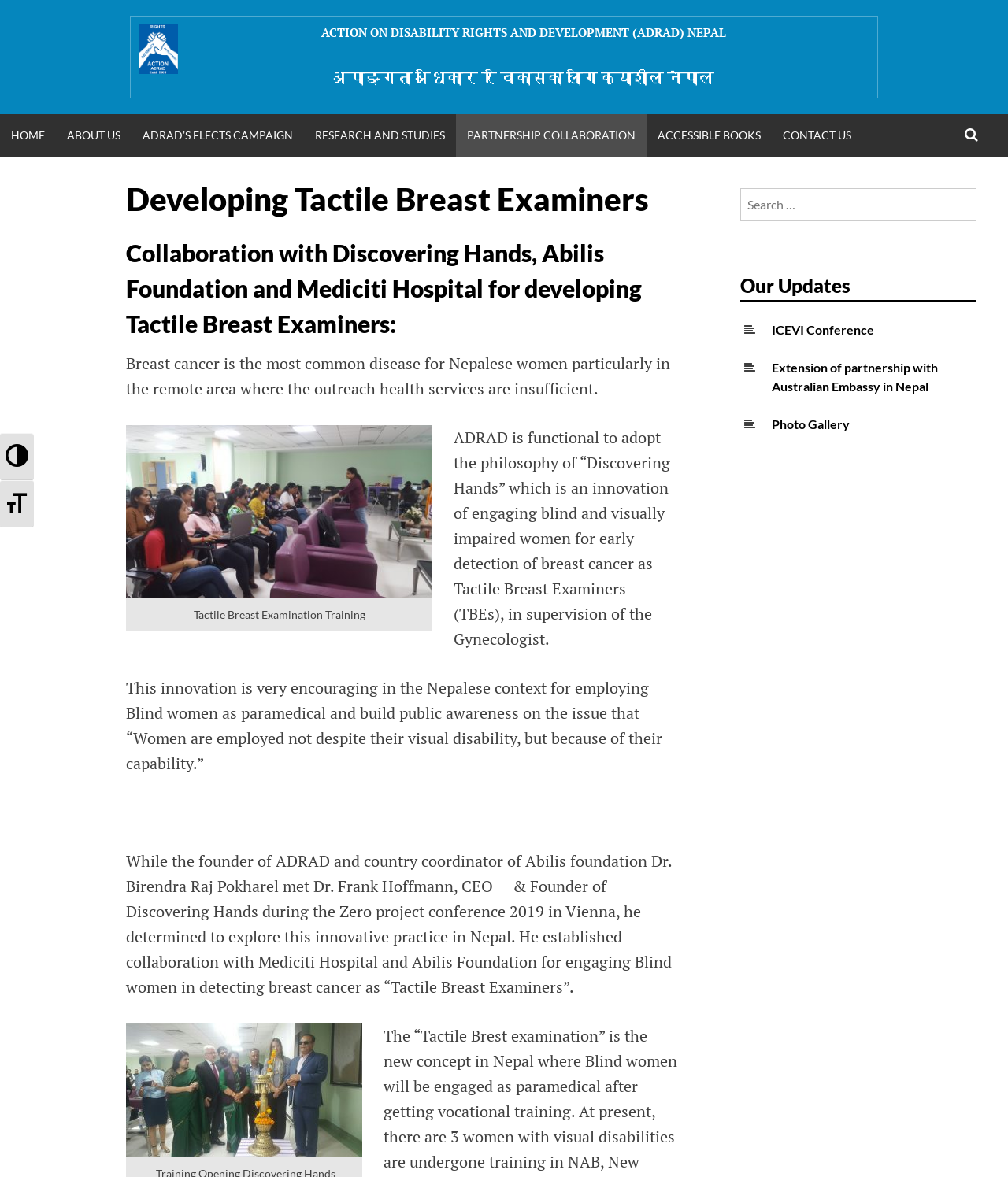Who is the founder of ADRAD?
Based on the content of the image, thoroughly explain and answer the question.

I found this information by reading the text on the webpage, which mentions that Dr. Birendra Raj Pokharel, the founder of ADRAD, met Dr. Frank Hoffmann, CEO & Founder of Discovering Hands, during the Zero project conference 2019 in Vienna.